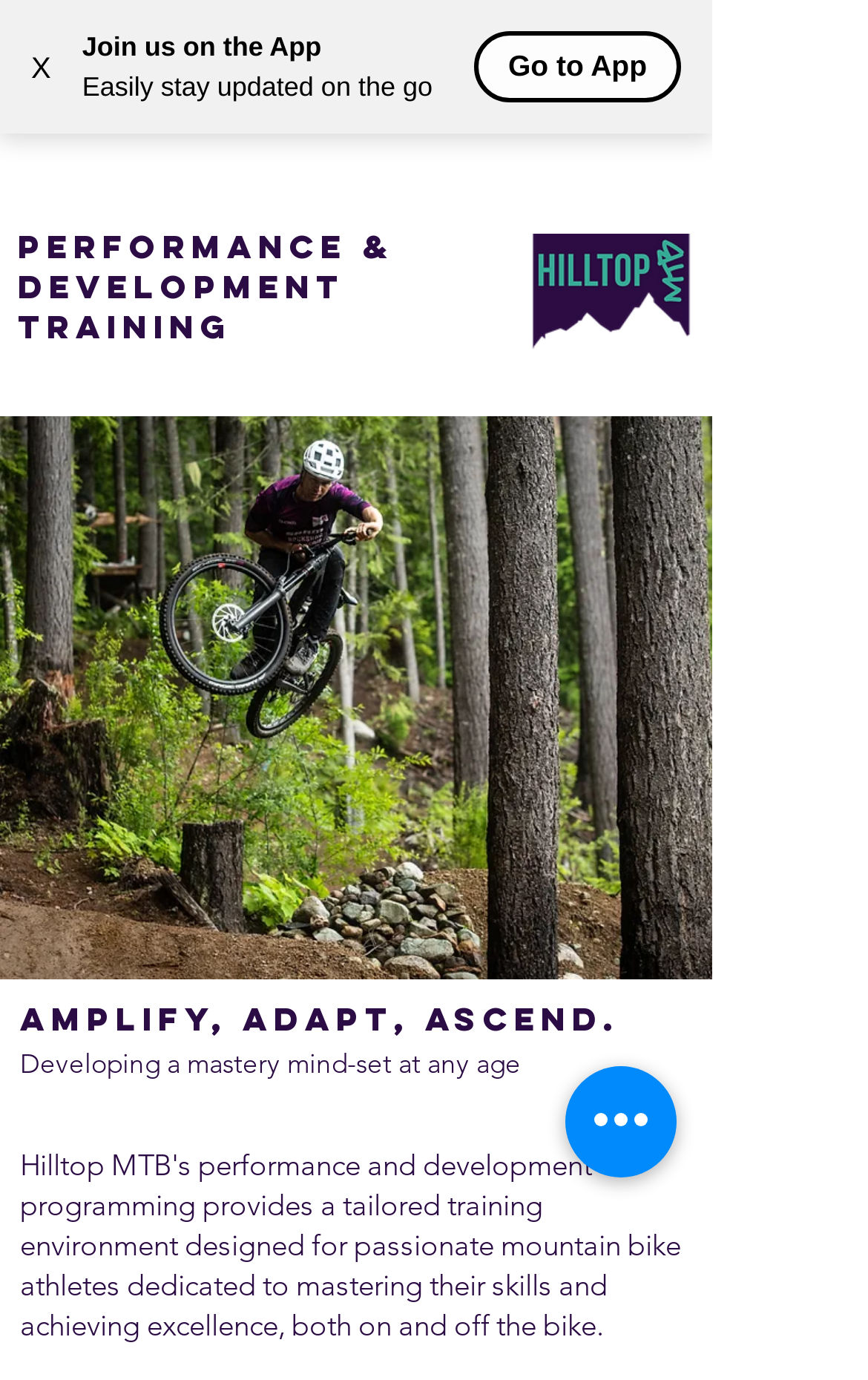What is the main topic of the webpage?
Based on the image, give a concise answer in the form of a single word or short phrase.

Mountain bike training